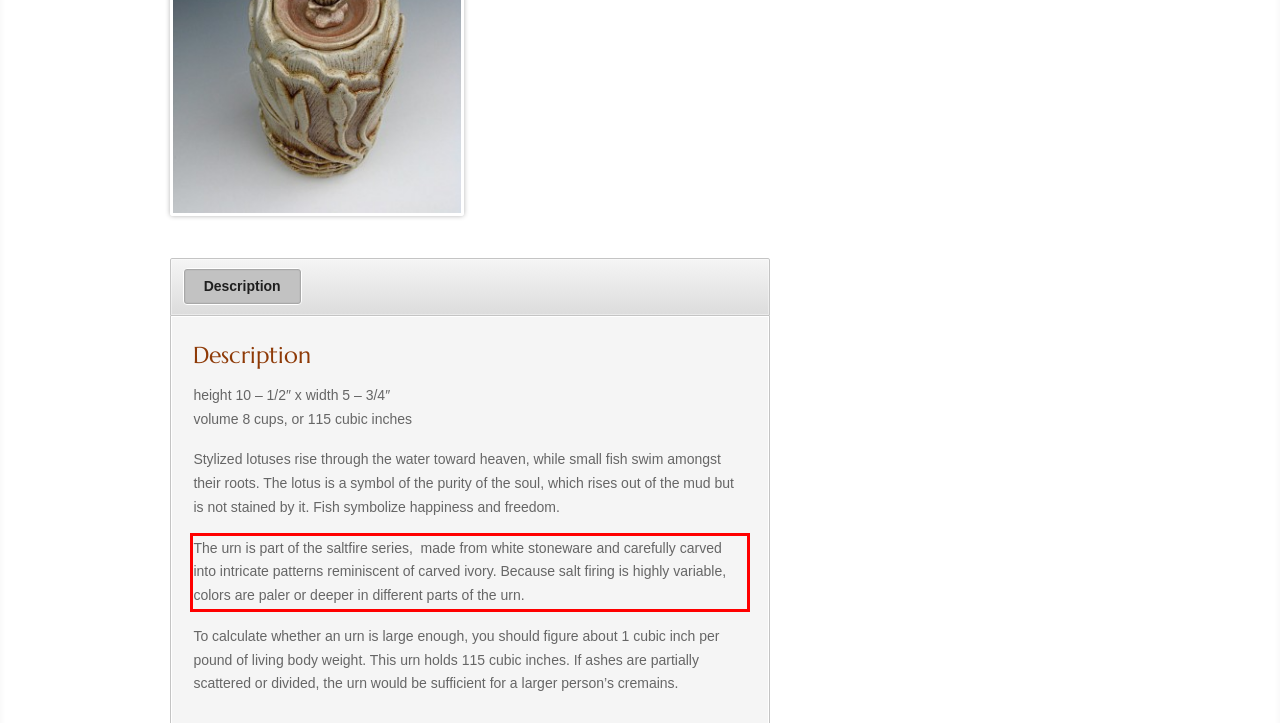Given a screenshot of a webpage with a red bounding box, please identify and retrieve the text inside the red rectangle.

The urn is part of the saltfire series, made from white stoneware and carefully carved into intricate patterns reminiscent of carved ivory. Because salt firing is highly variable, colors are paler or deeper in different parts of the urn.